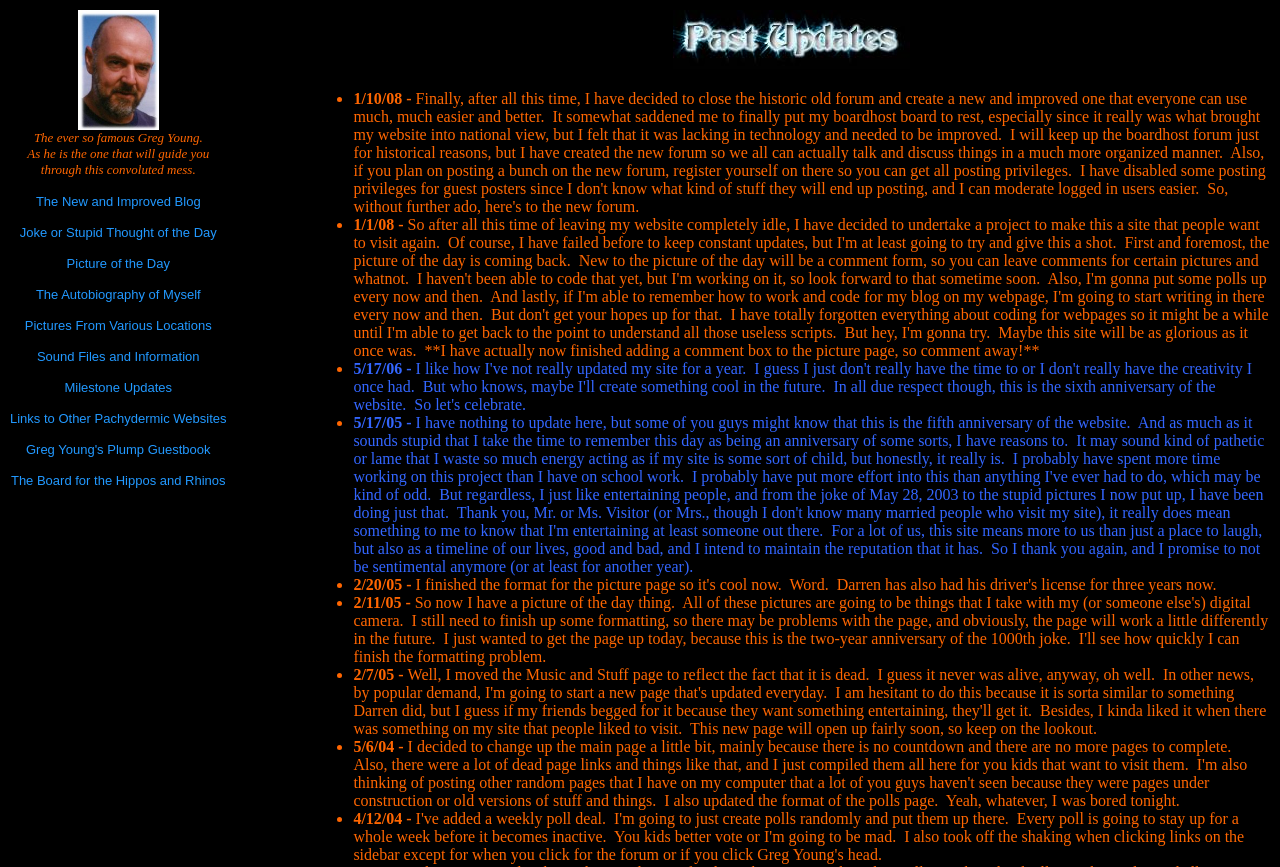Determine the bounding box coordinates of the clickable region to execute the instruction: "Check the Milestone Updates". The coordinates should be four float numbers between 0 and 1, denoted as [left, top, right, bottom].

[0.05, 0.438, 0.134, 0.456]